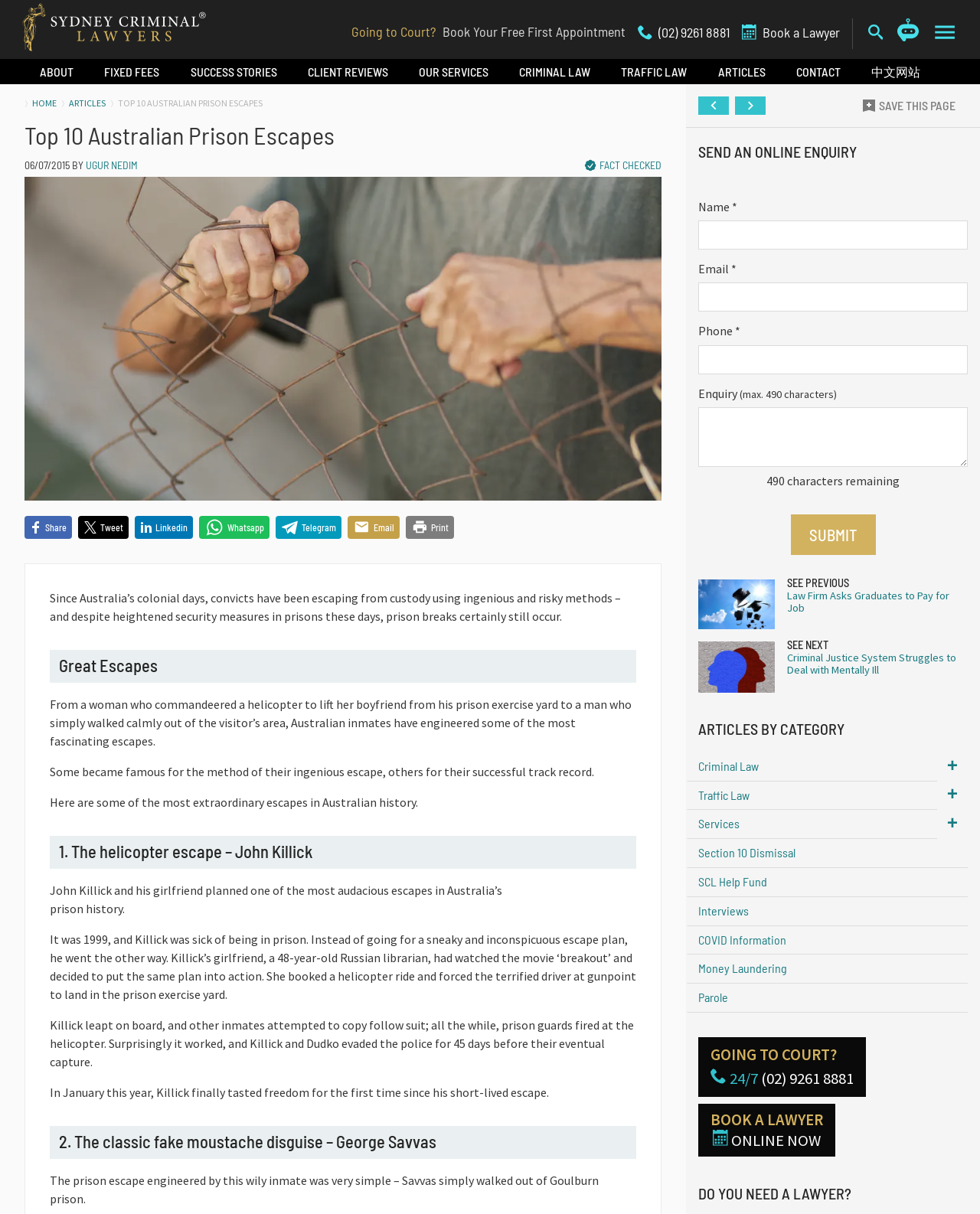Please identify the bounding box coordinates of the element that needs to be clicked to perform the following instruction: "Click the 'SEND AN ONLINE ENQUIRY' button".

[0.712, 0.115, 0.988, 0.134]